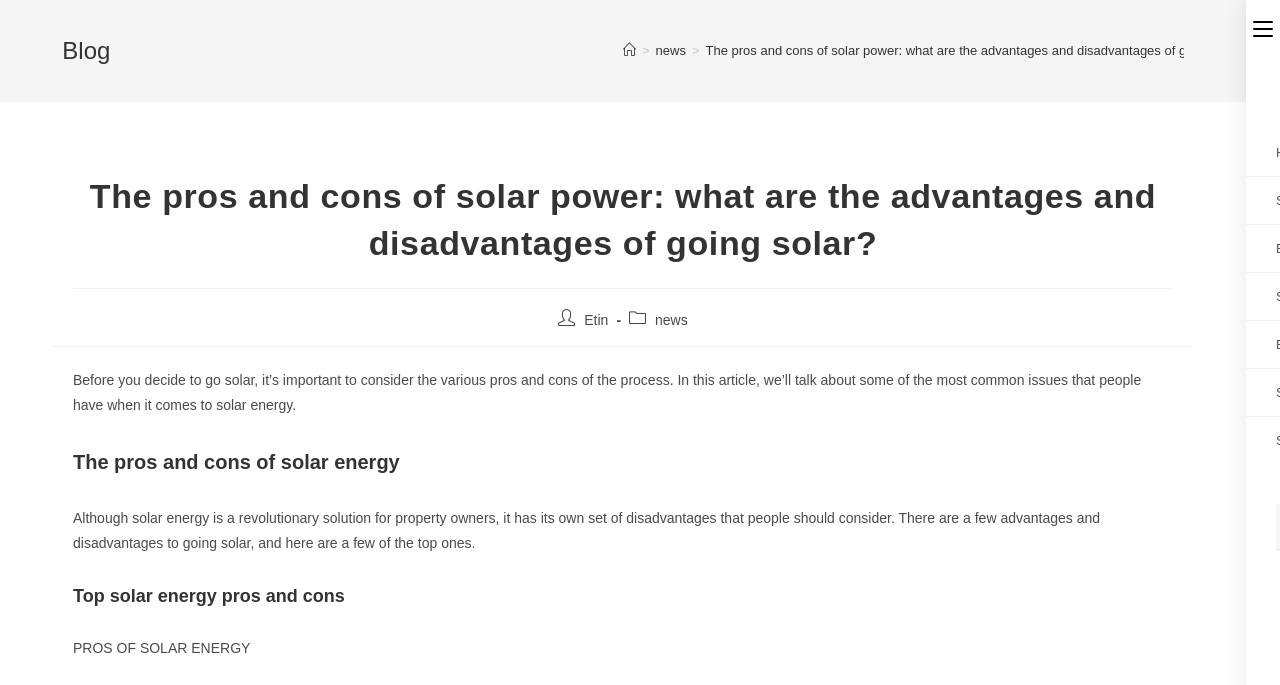Locate the UI element described by news in the provided webpage screenshot. Return the bounding box coordinates in the format (top-left x, top-left y, bottom-right x, bottom-right y), ensuring all values are between 0 and 1.

[0.512, 0.062, 0.536, 0.084]